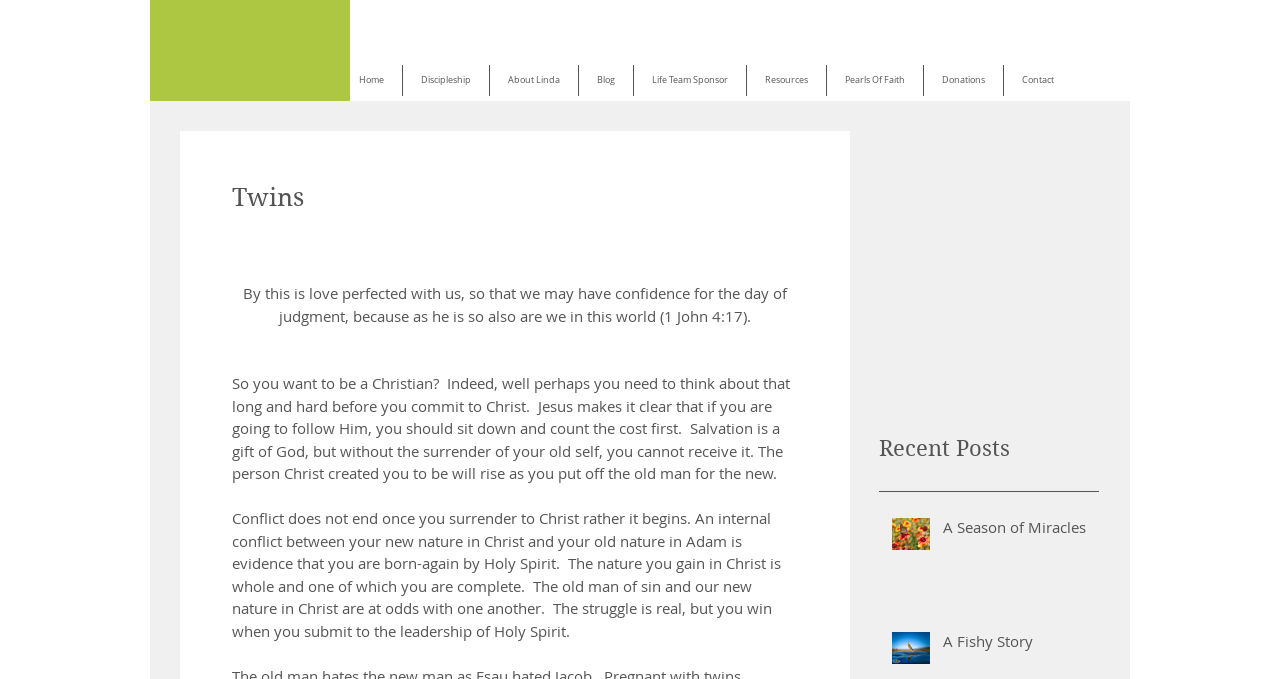Predict the bounding box of the UI element based on this description: "A Season of Miracles".

[0.687, 0.743, 0.859, 0.879]